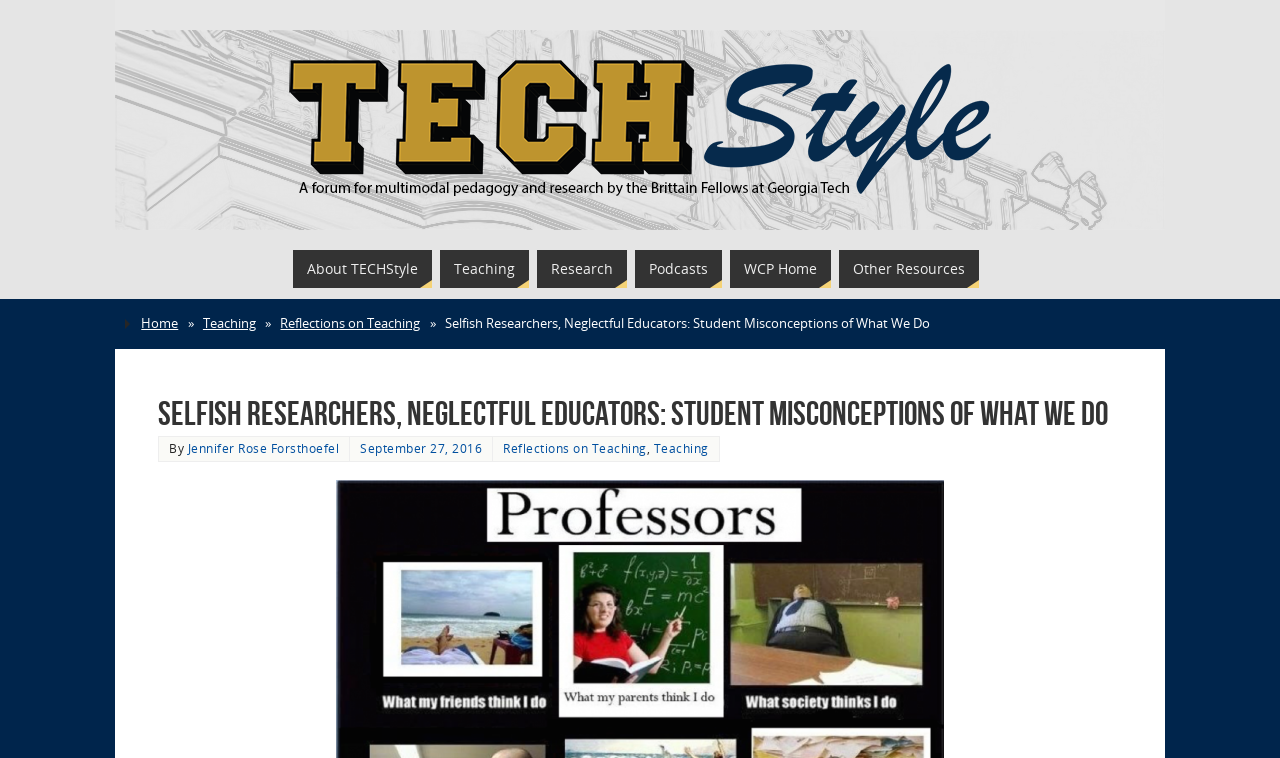Identify the main title of the webpage and generate its text content.

Selfish Researchers, Neglectful Educators: Student Misconceptions of What We Do